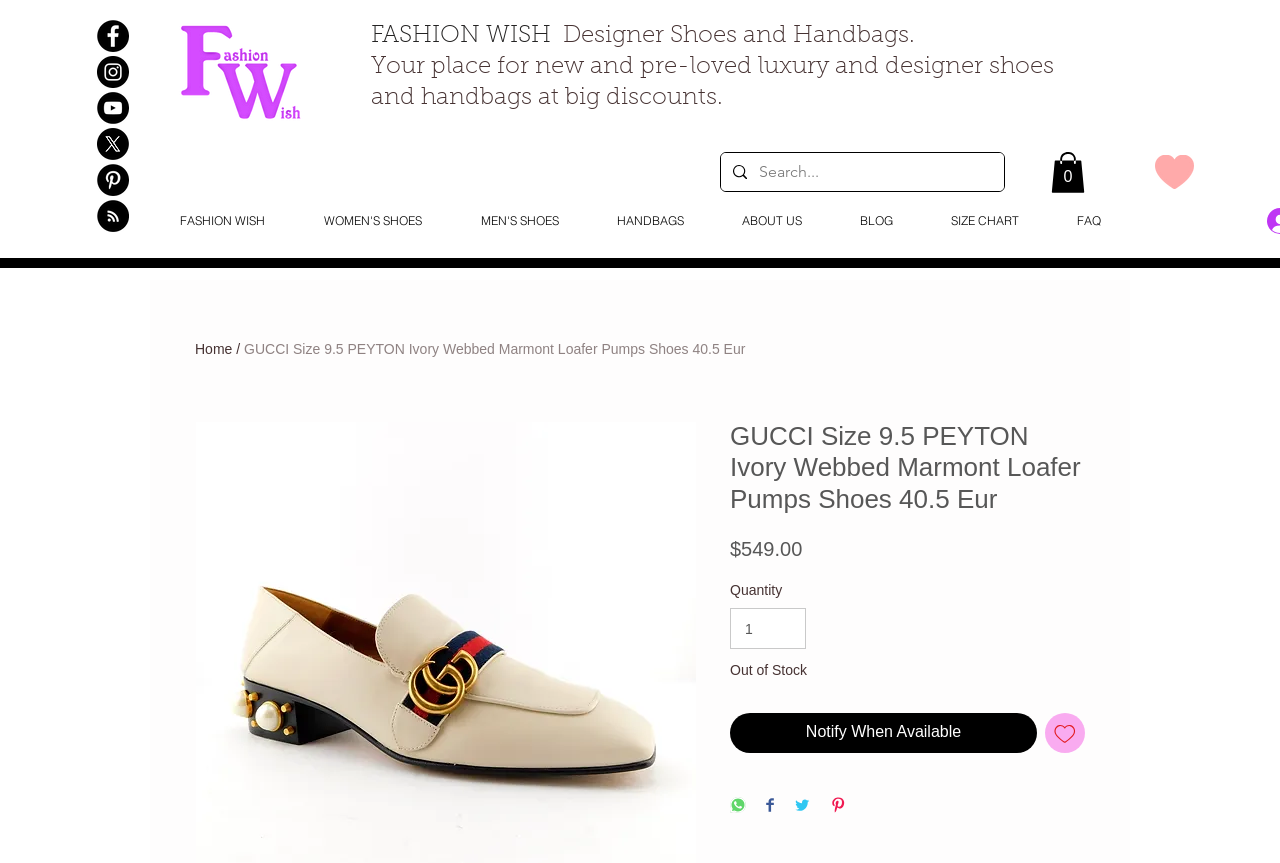Please find the bounding box coordinates for the clickable element needed to perform this instruction: "Add to Wishlist".

[0.816, 0.826, 0.848, 0.872]